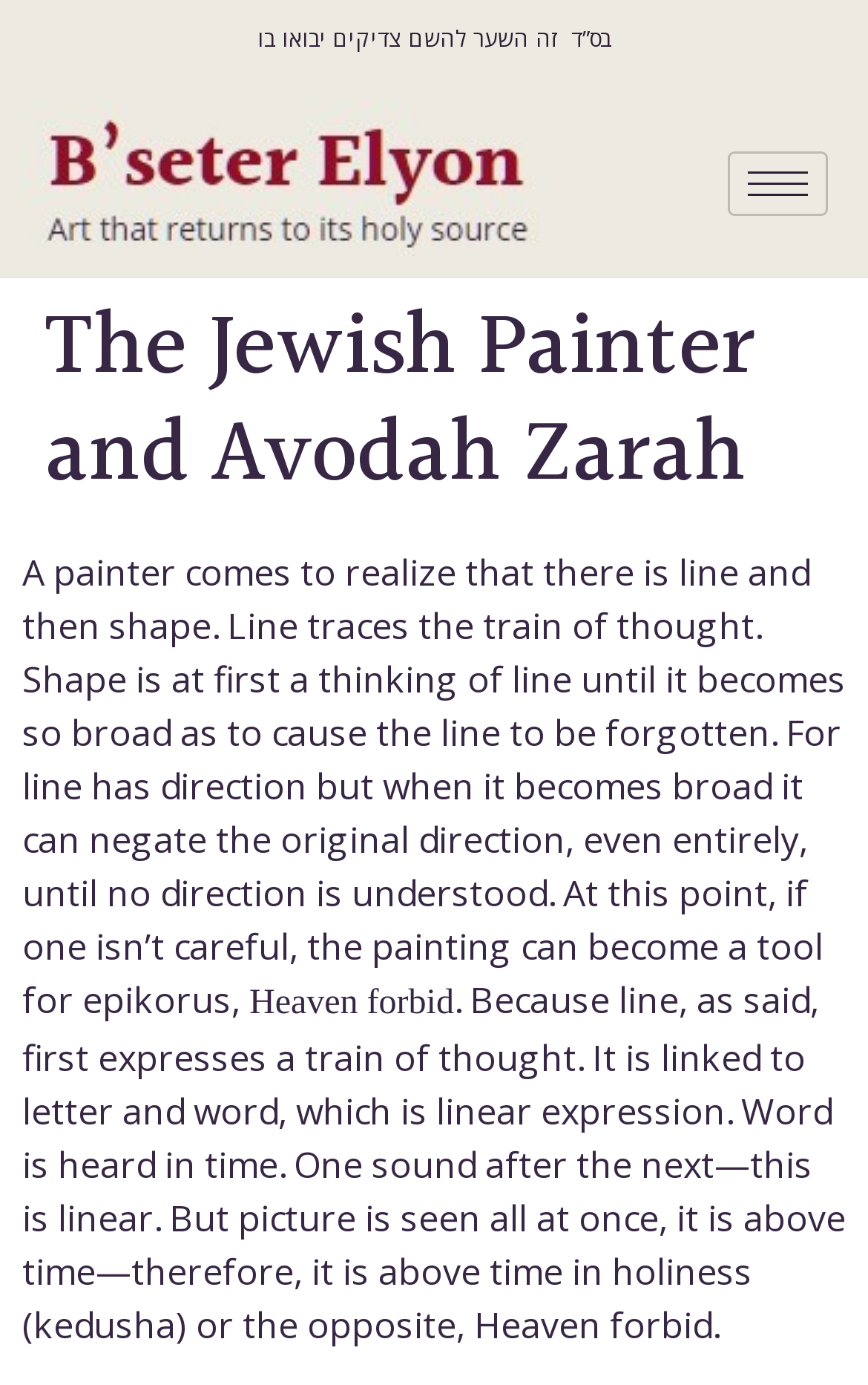Find the primary header on the webpage and provide its text.

The Jewish Painter and Avodah Zarah